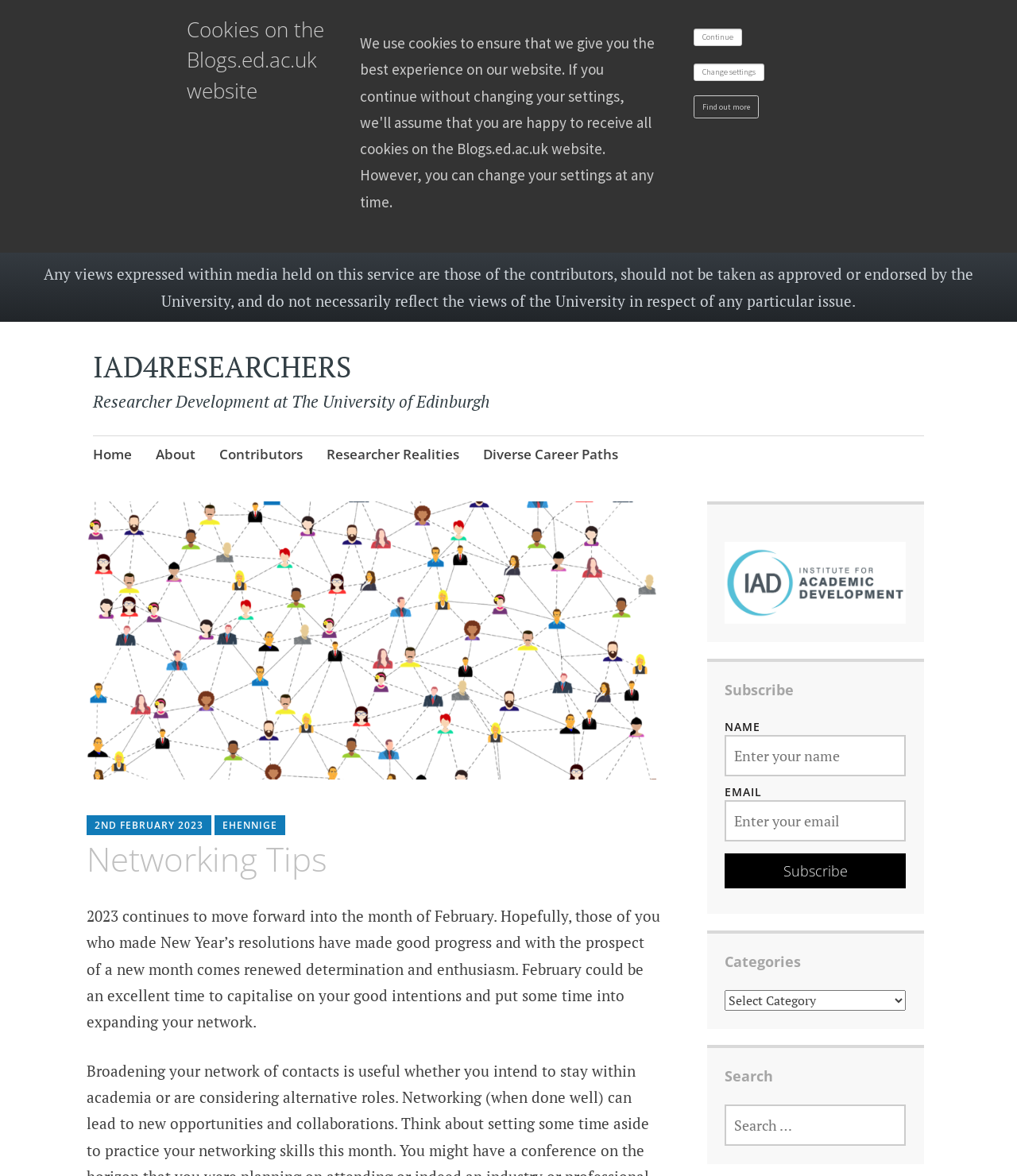Using the description: "2nd February 2023", determine the UI element's bounding box coordinates. Ensure the coordinates are in the format of four float numbers between 0 and 1, i.e., [left, top, right, bottom].

[0.093, 0.696, 0.2, 0.707]